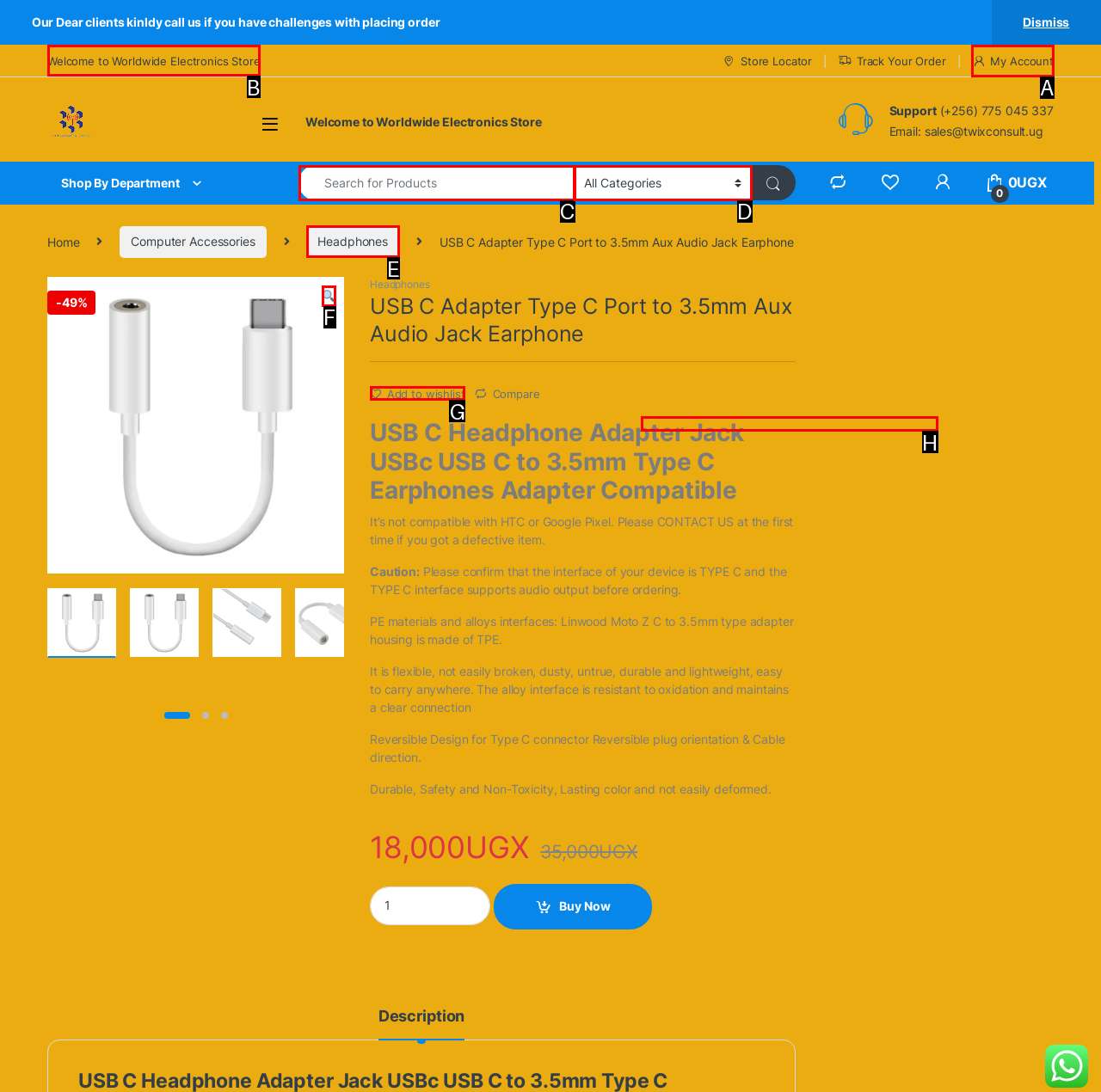Select the HTML element to finish the task: Click on the 'Welcome to Worldwide Electronics Store' link Reply with the letter of the correct option.

B